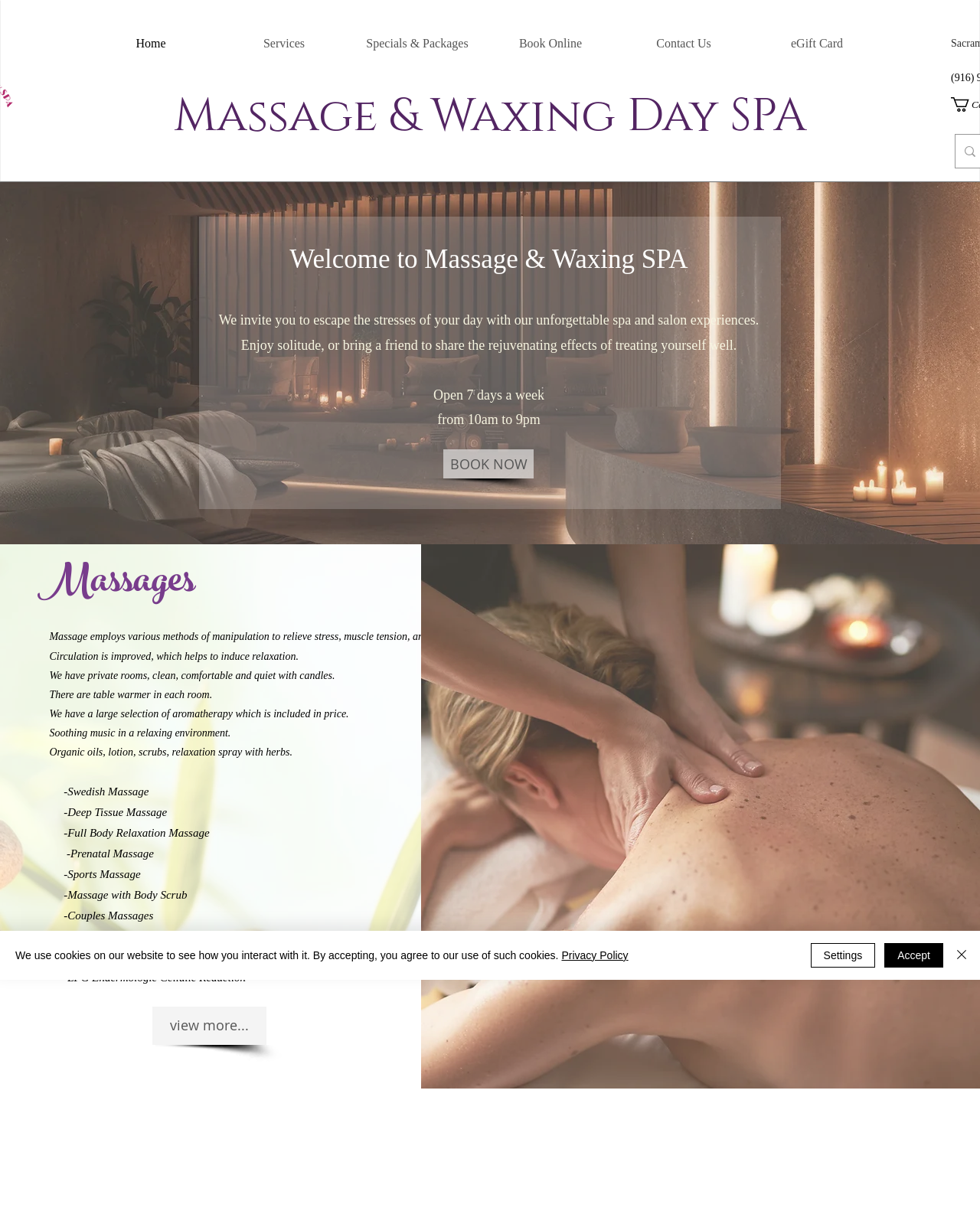Determine the bounding box coordinates for the UI element with the following description: "view more...". The coordinates should be four float numbers between 0 and 1, represented as [left, top, right, bottom].

[0.156, 0.831, 0.272, 0.863]